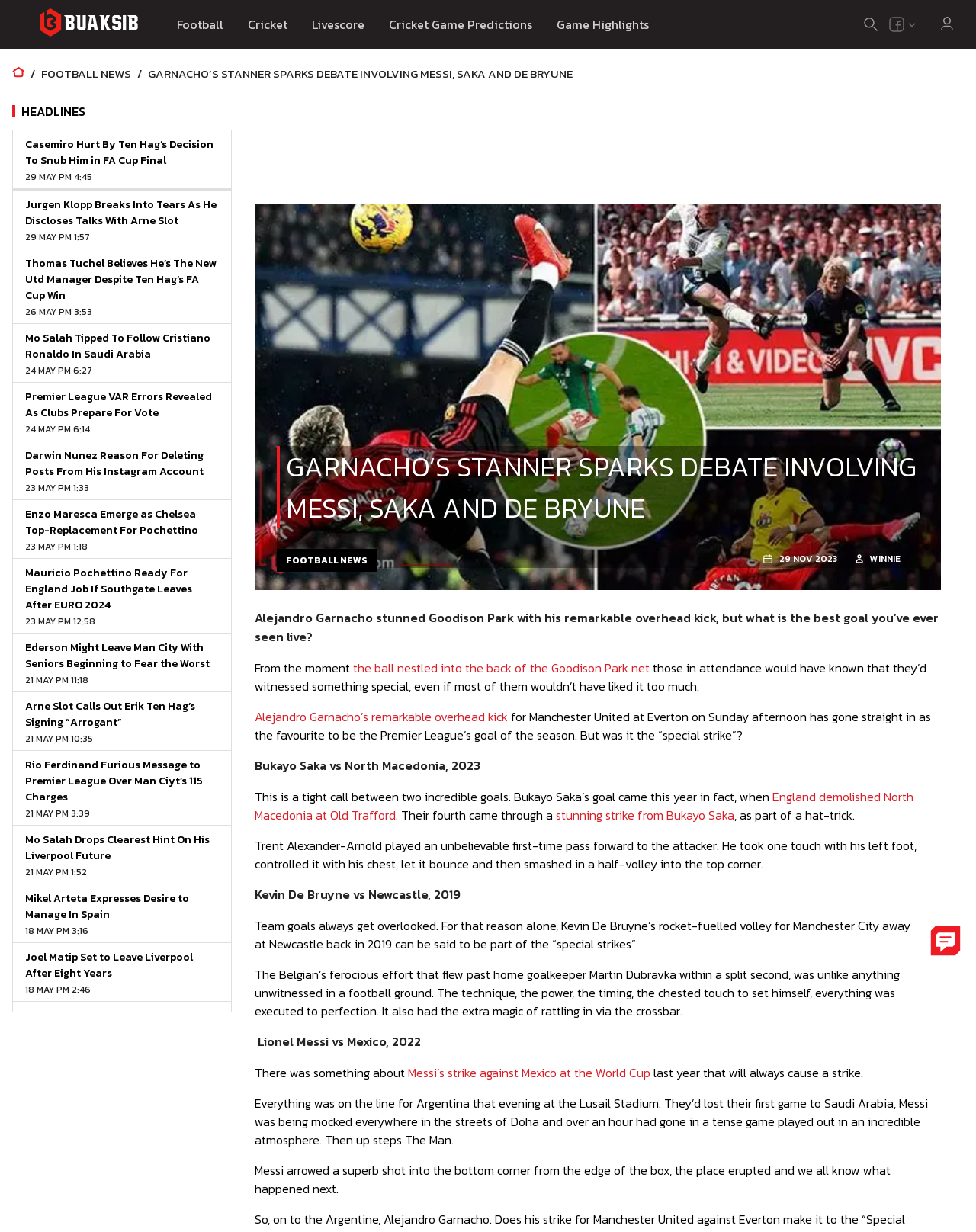Locate the bounding box coordinates of the area you need to click to fulfill this instruction: 'Click the 'Login' button'. The coordinates must be in the form of four float numbers ranging from 0 to 1: [left, top, right, bottom].

[0.953, 0.009, 0.988, 0.031]